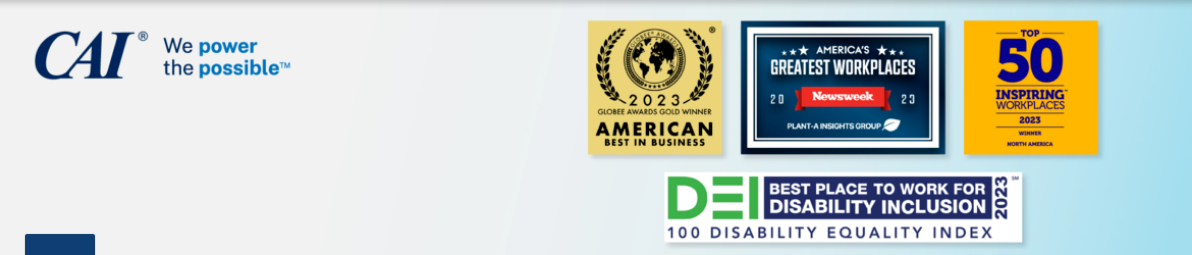Provide a thorough and detailed response to the question by examining the image: 
What is CAI recognized for by Newsweek?

According to the image, CAI is recognized by Newsweek as one of America's Greatest Workplaces, as indicated by a certificate displayed next to the CAI logo.